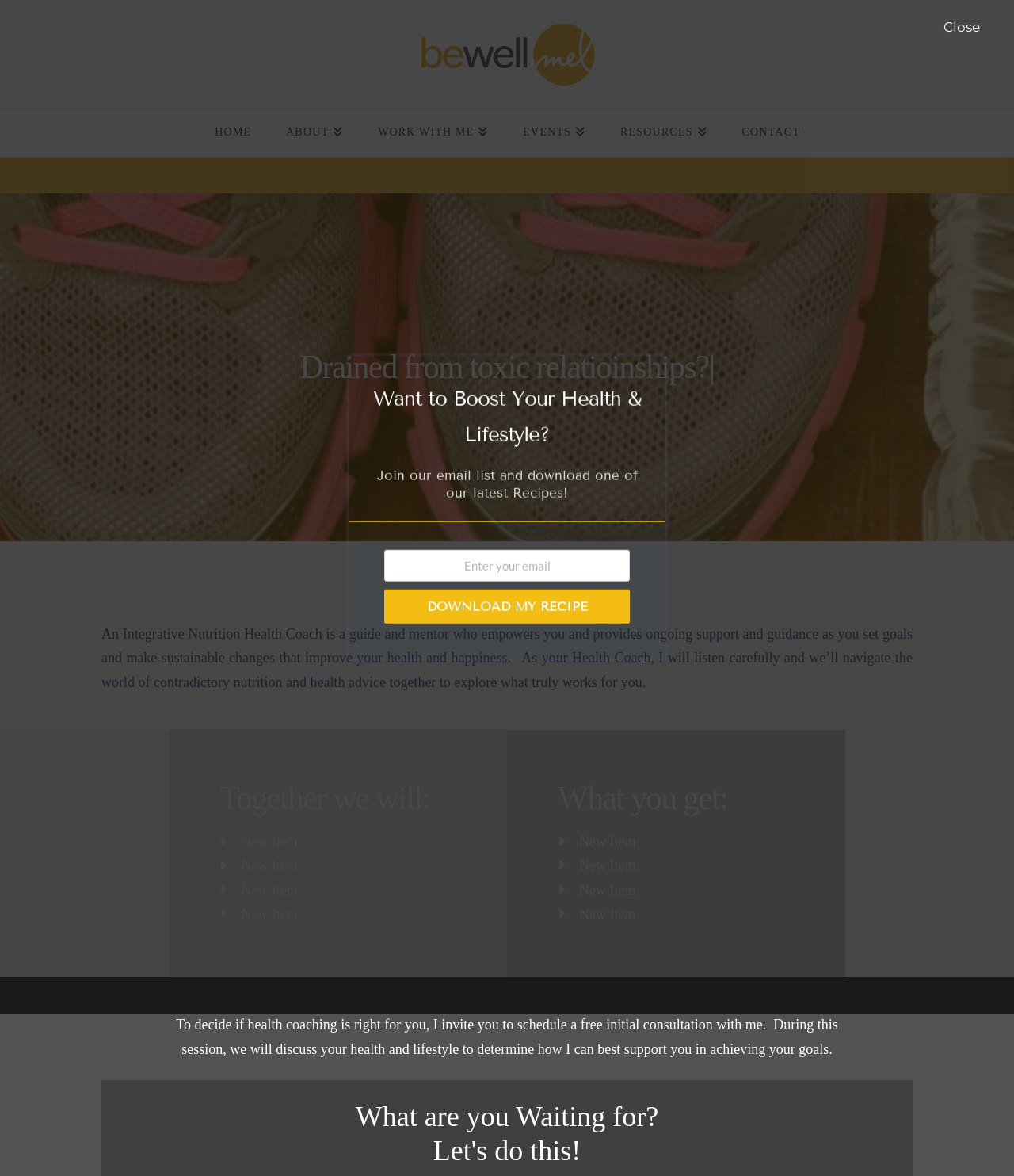Bounding box coordinates are specified in the format (top-left x, top-left y, bottom-right x, bottom-right y). All values are floating point numbers bounded between 0 and 1. Please provide the bounding box coordinate of the region this sentence describes: Work With Me

[0.355, 0.093, 0.498, 0.133]